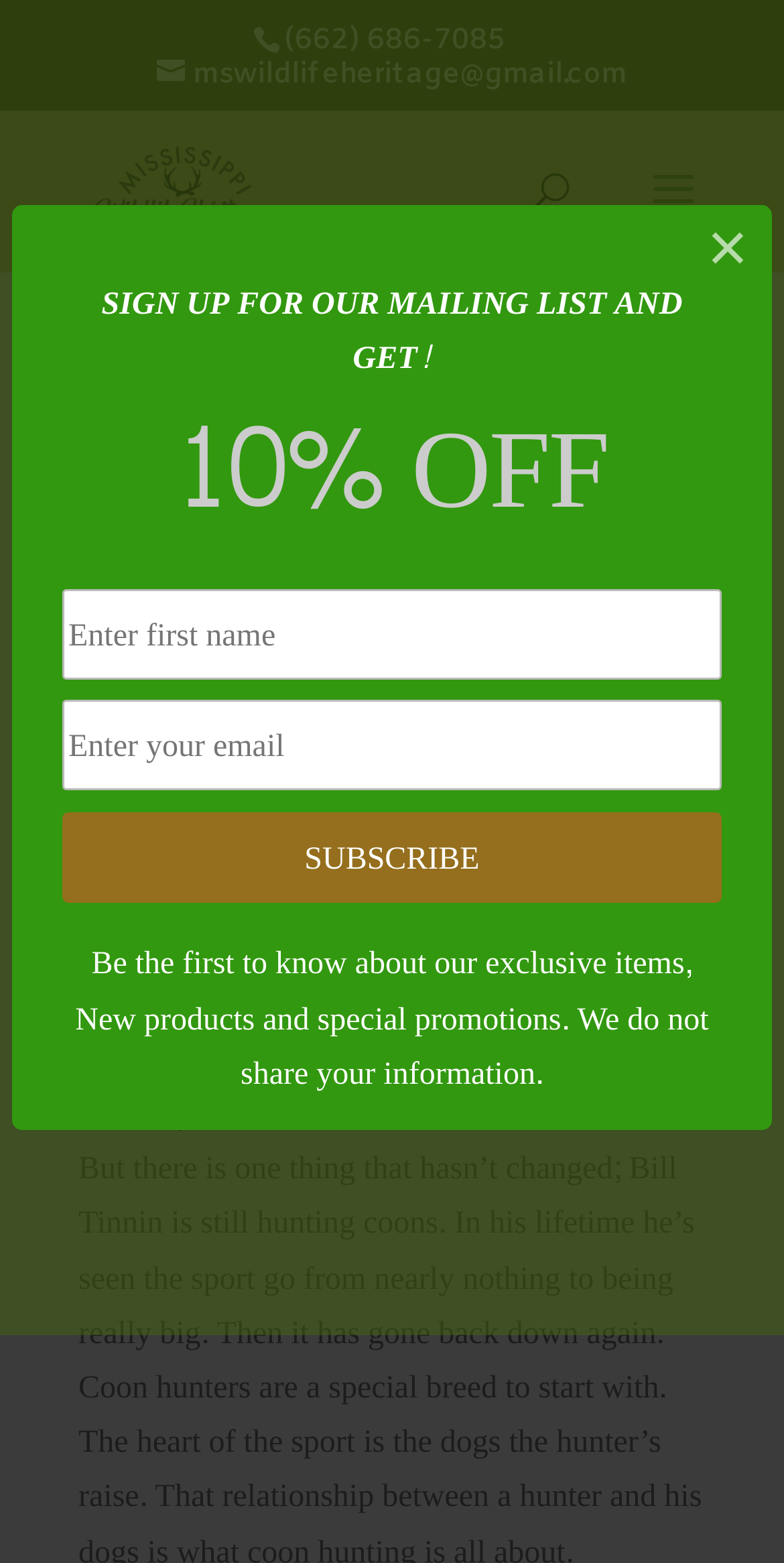Can you identify the bounding box coordinates of the clickable region needed to carry out this instruction: 'Enter email address'? The coordinates should be four float numbers within the range of 0 to 1, stated as [left, top, right, bottom].

[0.079, 0.448, 0.921, 0.506]